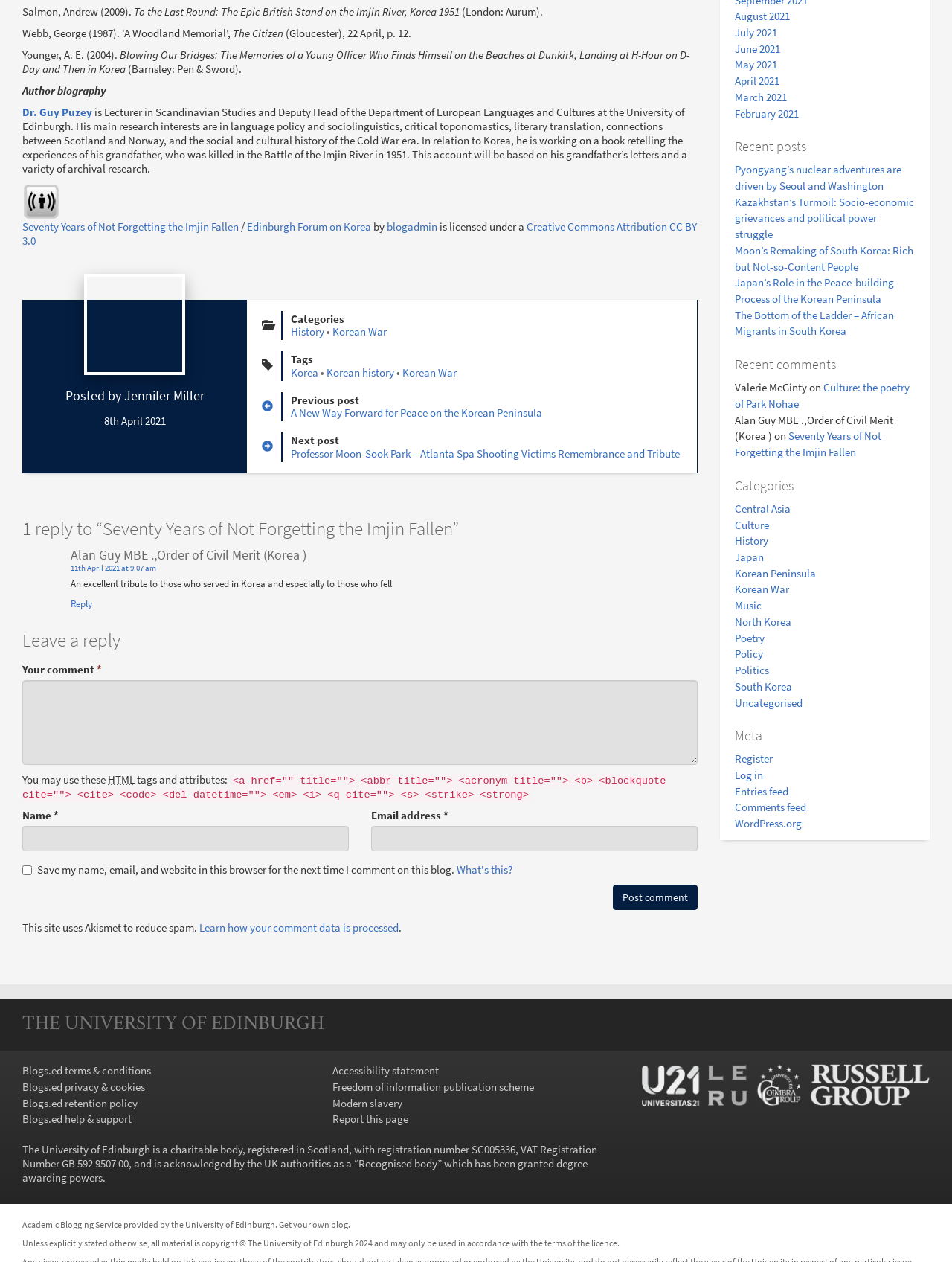Who is the author of the book 'To the Last Round: The Epic British Stand on the Imjin River, Korea 1951'?
Answer the question with just one word or phrase using the image.

Andrew Salmon